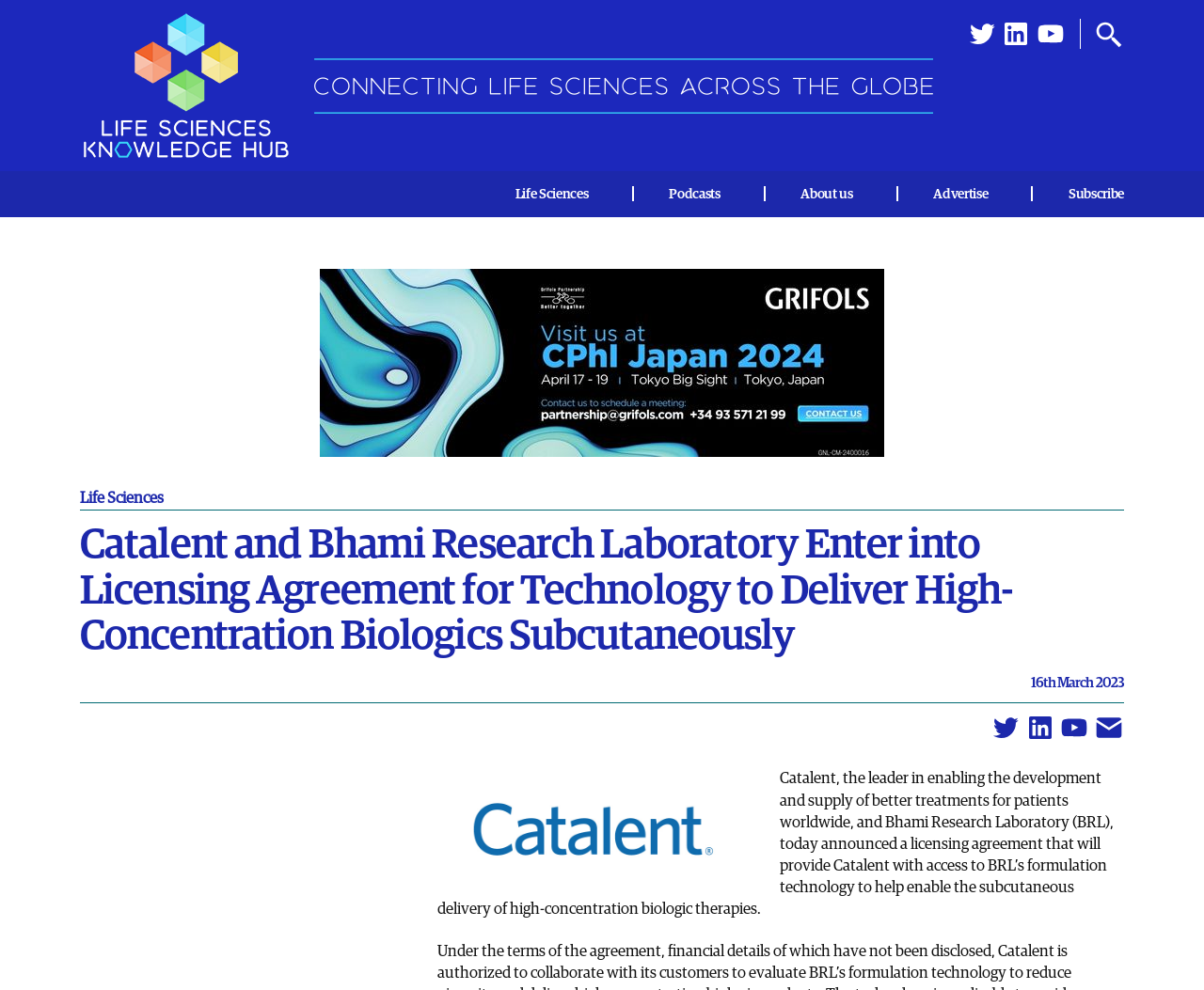Highlight the bounding box coordinates of the element that should be clicked to carry out the following instruction: "Click the youtube link". The coordinates must be given as four float numbers ranging from 0 to 1, i.e., [left, top, right, bottom].

[0.86, 0.019, 0.885, 0.05]